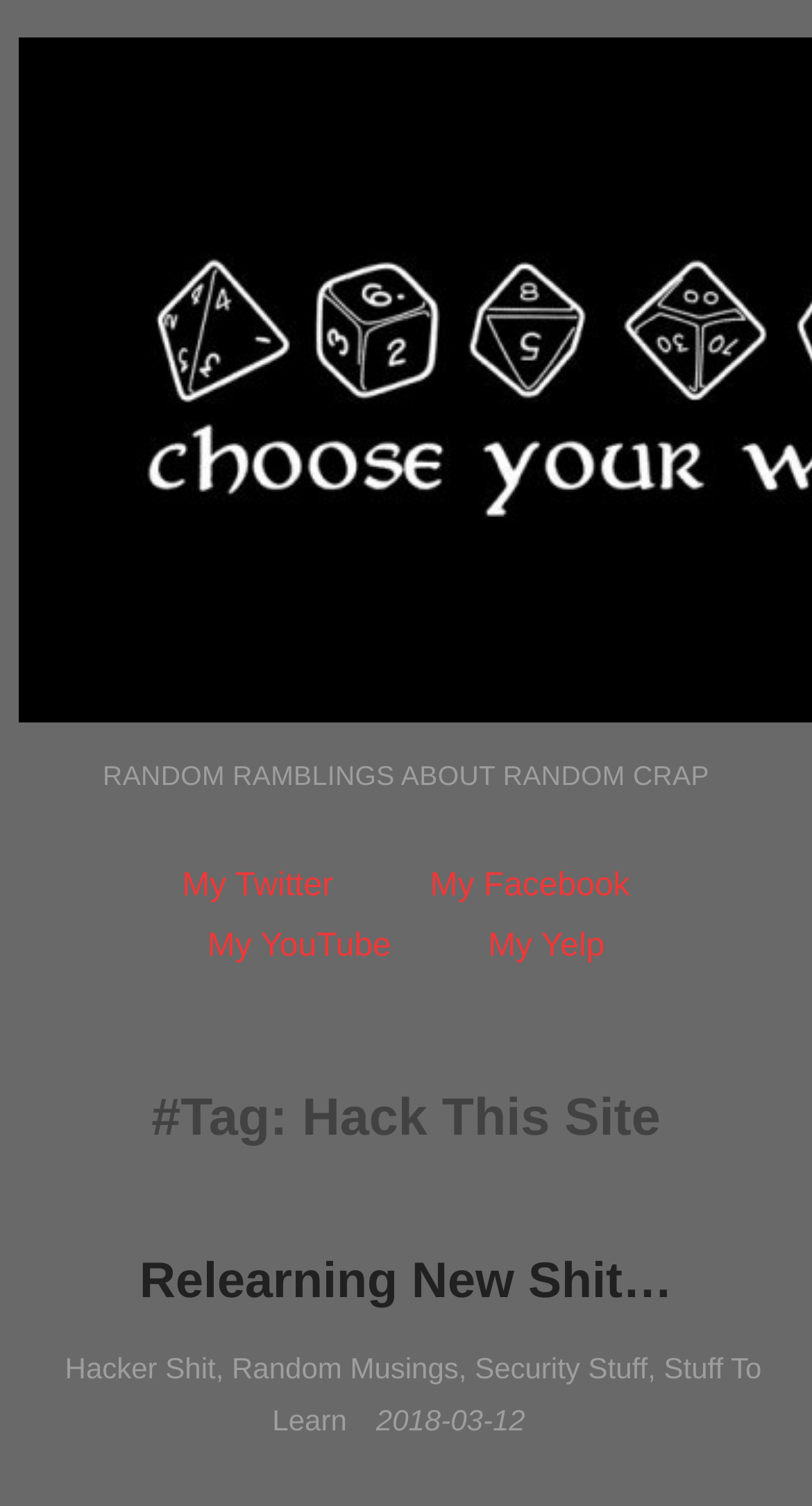Please locate the bounding box coordinates for the element that should be clicked to achieve the following instruction: "check out 2018-03-12". Ensure the coordinates are given as four float numbers between 0 and 1, i.e., [left, top, right, bottom].

[0.463, 0.932, 0.647, 0.954]